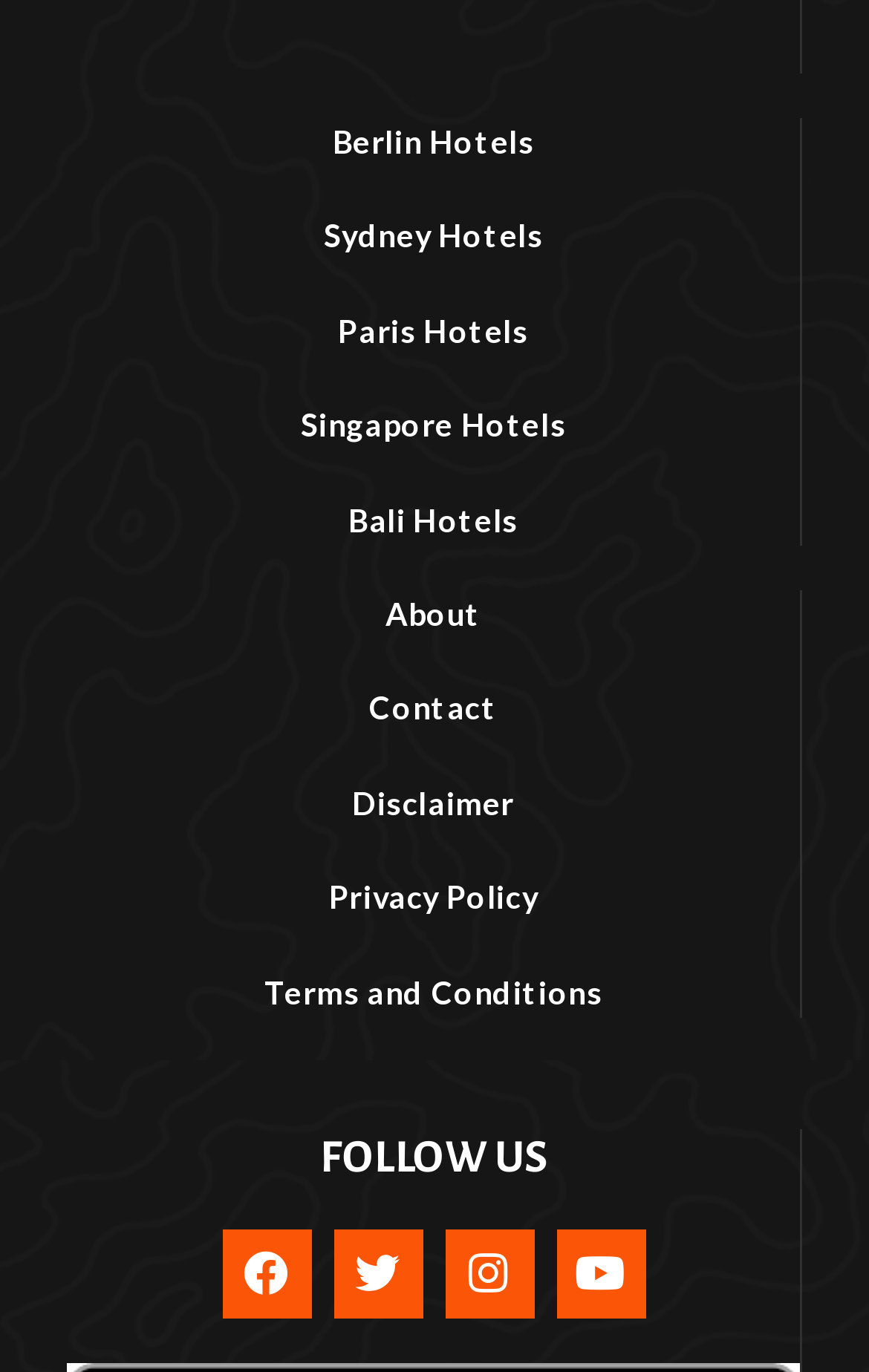Can you specify the bounding box coordinates of the area that needs to be clicked to fulfill the following instruction: "Read about the website"?

[0.077, 0.43, 0.921, 0.467]